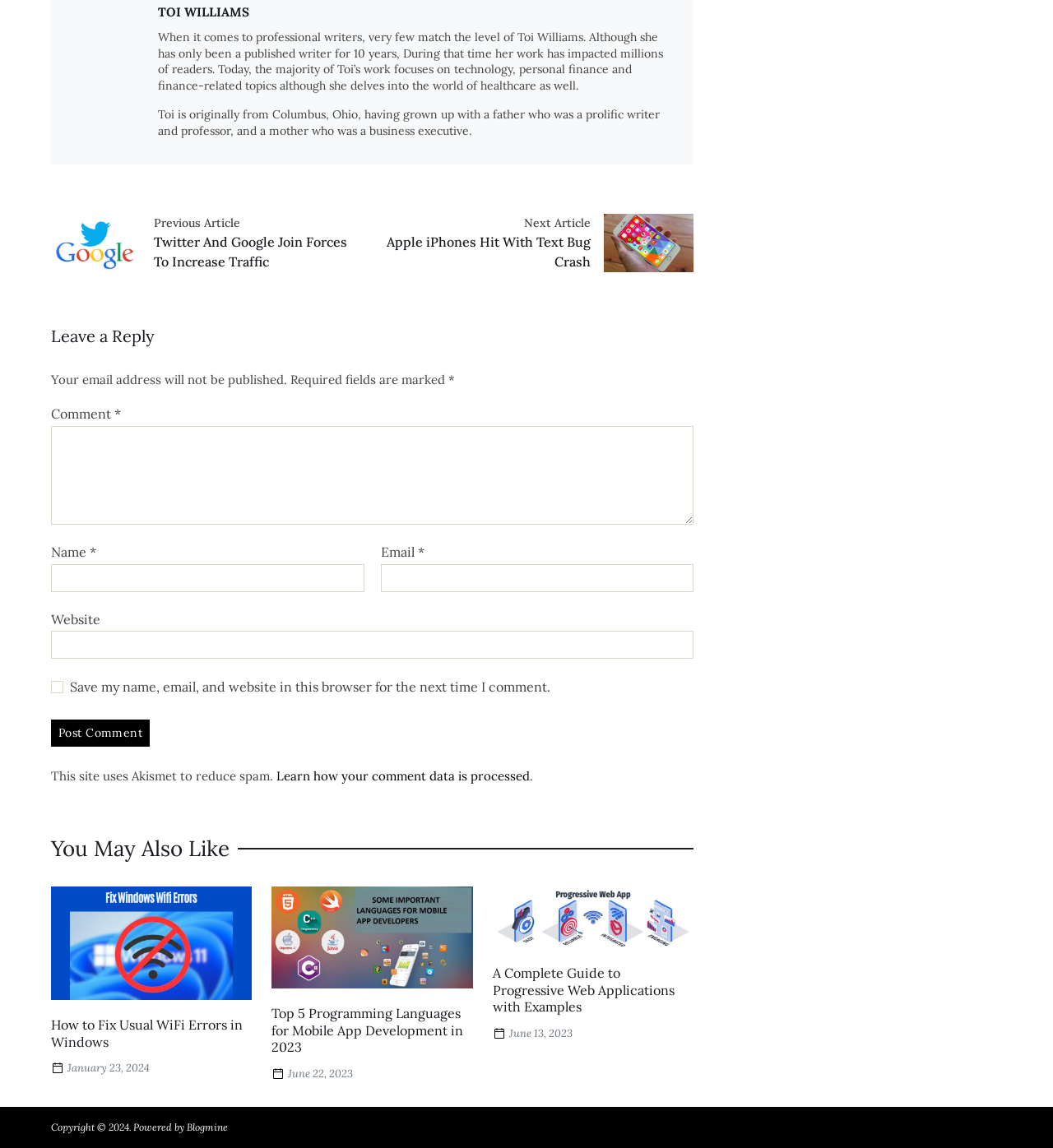How many fields are required to leave a reply? Look at the image and give a one-word or short phrase answer.

3